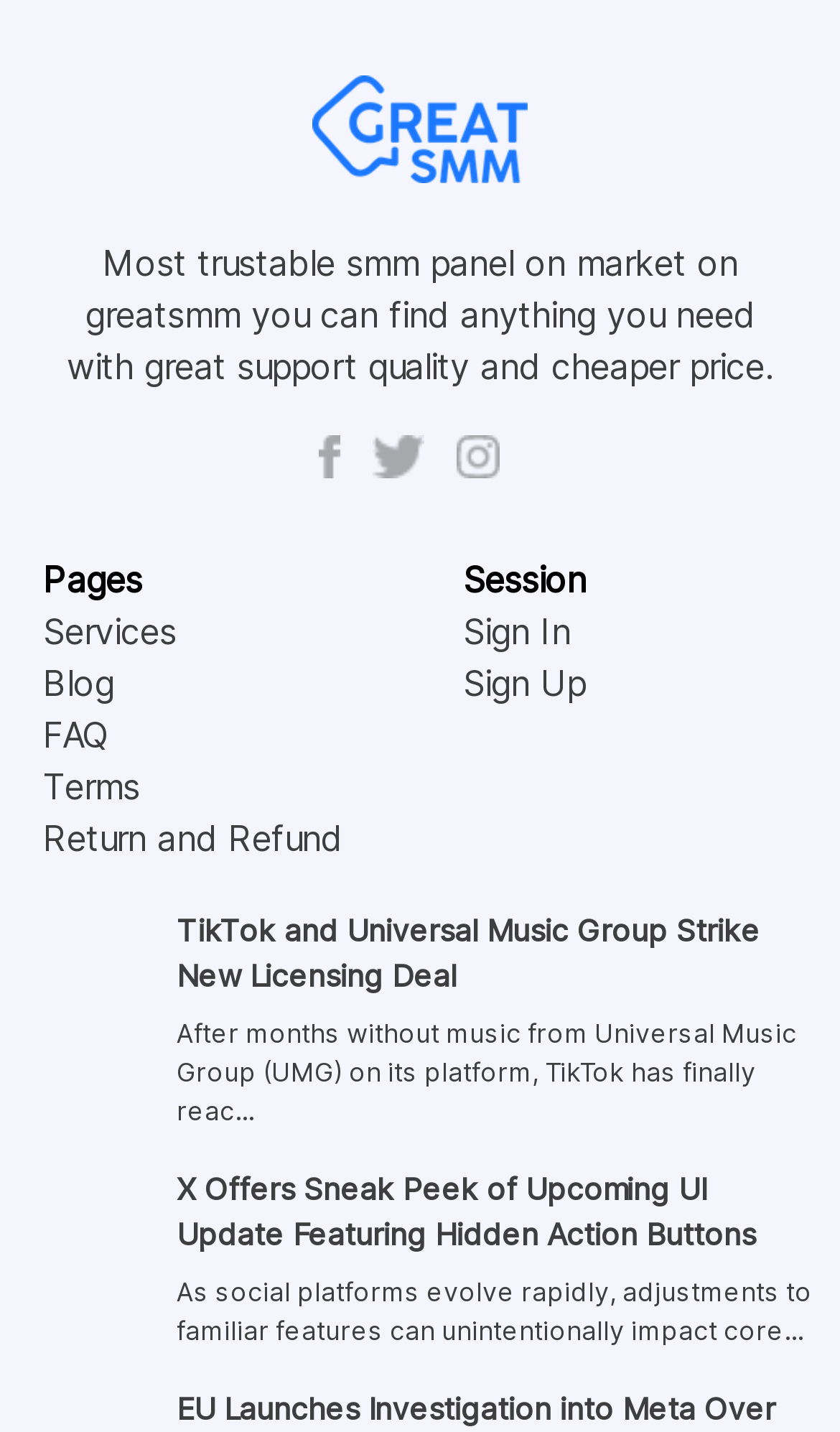Identify the bounding box coordinates for the region to click in order to carry out this instruction: "Sign in to the account". Provide the coordinates using four float numbers between 0 and 1, formatted as [left, top, right, bottom].

[0.551, 0.426, 0.679, 0.456]